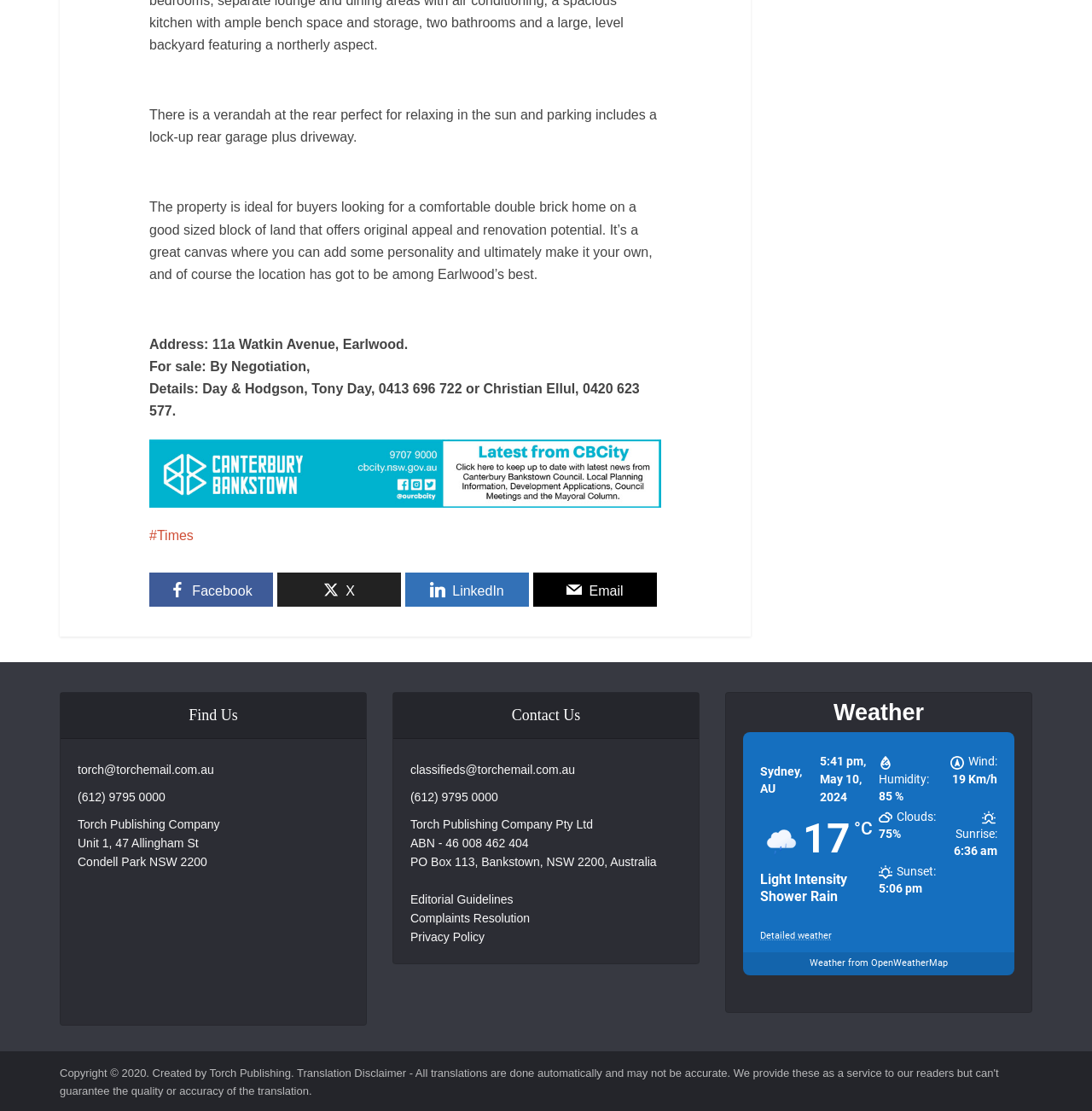Please provide a comprehensive answer to the question based on the screenshot: What is the address of the property?

I found the address of the property by looking at the static text element that says 'Address: 11a Watkin Avenue, Earlwood.' This element is located near the top of the webpage and is clearly labeled as the address of the property.